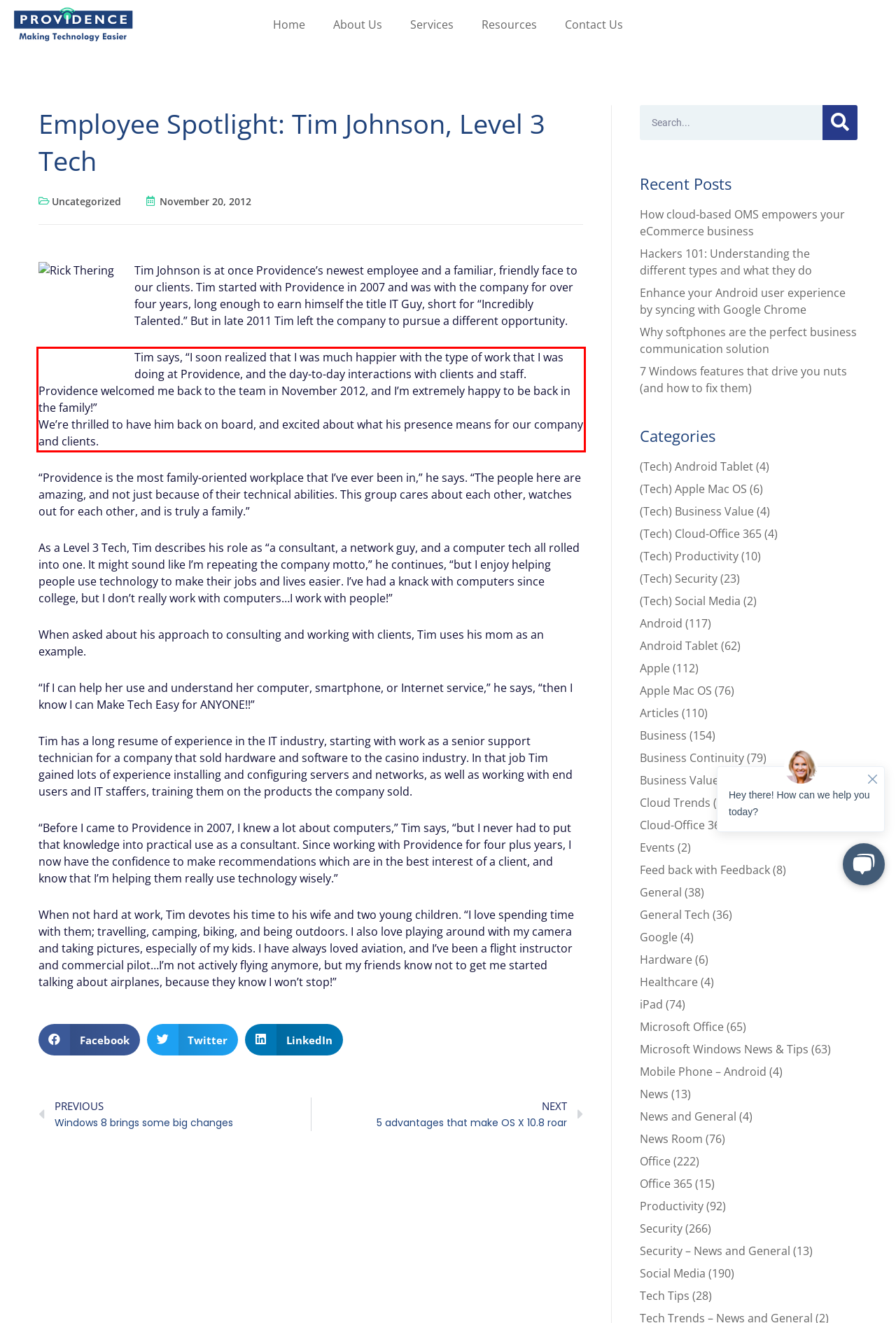Analyze the screenshot of the webpage that features a red bounding box and recognize the text content enclosed within this red bounding box.

Tim says, “I soon realized that I was much happier with the type of work that I was doing at Providence, and the day-to-day interactions with clients and staff. Providence welcomed me back to the team in November 2012, and I’m extremely happy to be back in the family!” We’re thrilled to have him back on board, and excited about what his presence means for our company and clients.